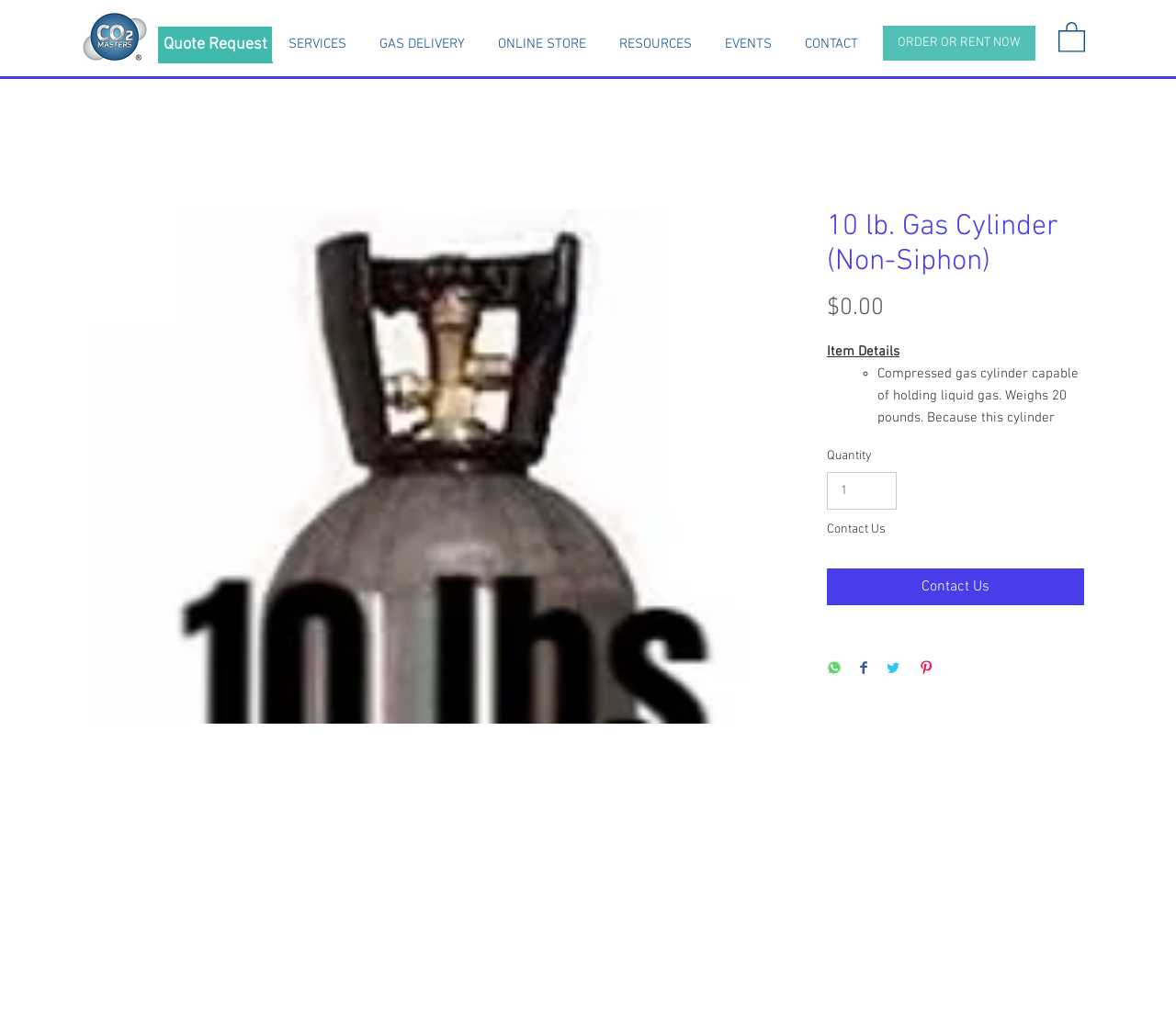Locate the bounding box coordinates of the clickable region to complete the following instruction: "Order or rent now."

[0.75, 0.025, 0.88, 0.06]